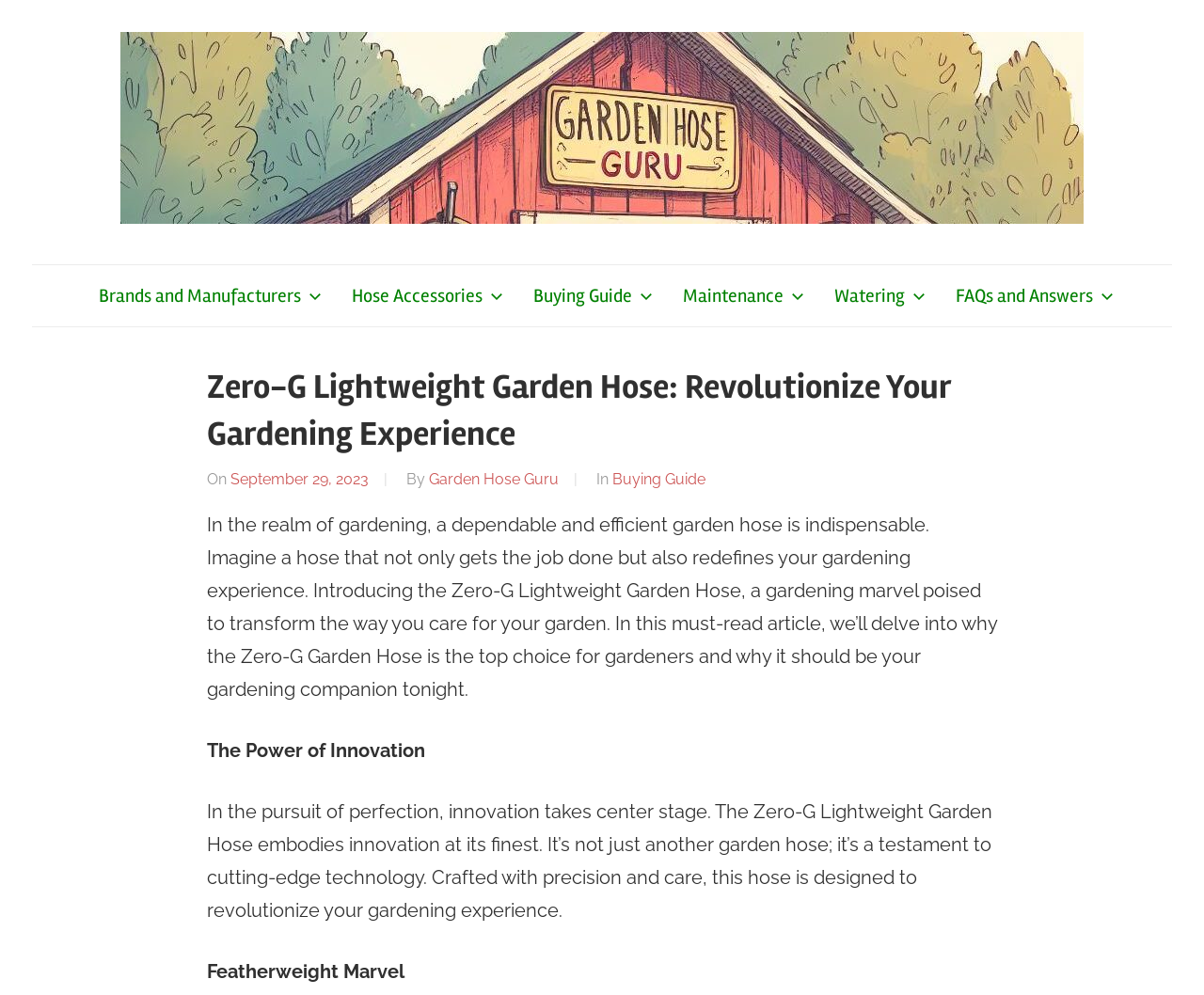Specify the bounding box coordinates of the area to click in order to execute this command: 'Navigate to 'Buying Guide''. The coordinates should consist of four float numbers ranging from 0 to 1, and should be formatted as [left, top, right, bottom].

[0.427, 0.266, 0.551, 0.328]